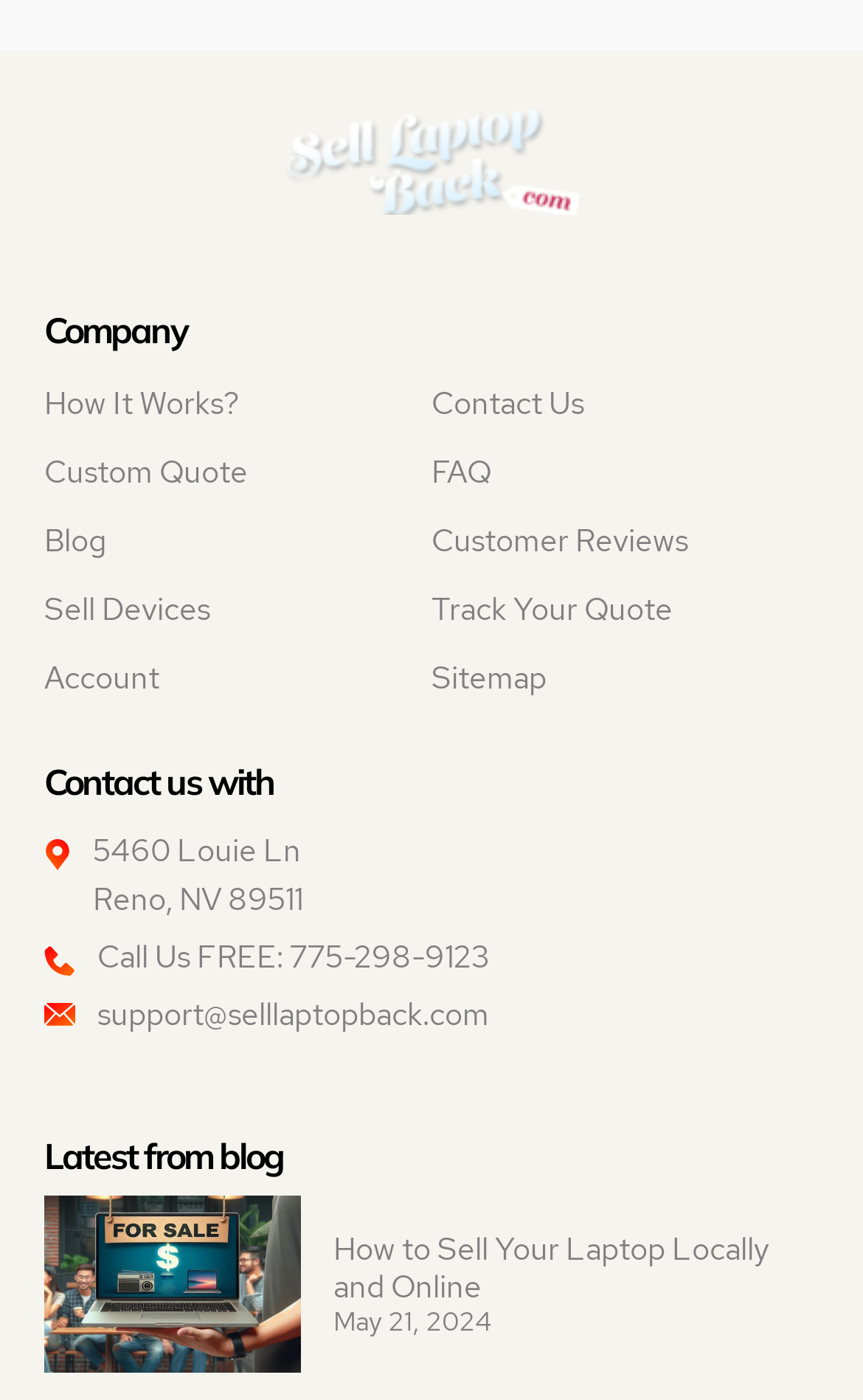Pinpoint the bounding box coordinates of the element that must be clicked to accomplish the following instruction: "Click on Lothian, MD". The coordinates should be in the format of four float numbers between 0 and 1, i.e., [left, top, right, bottom].

None